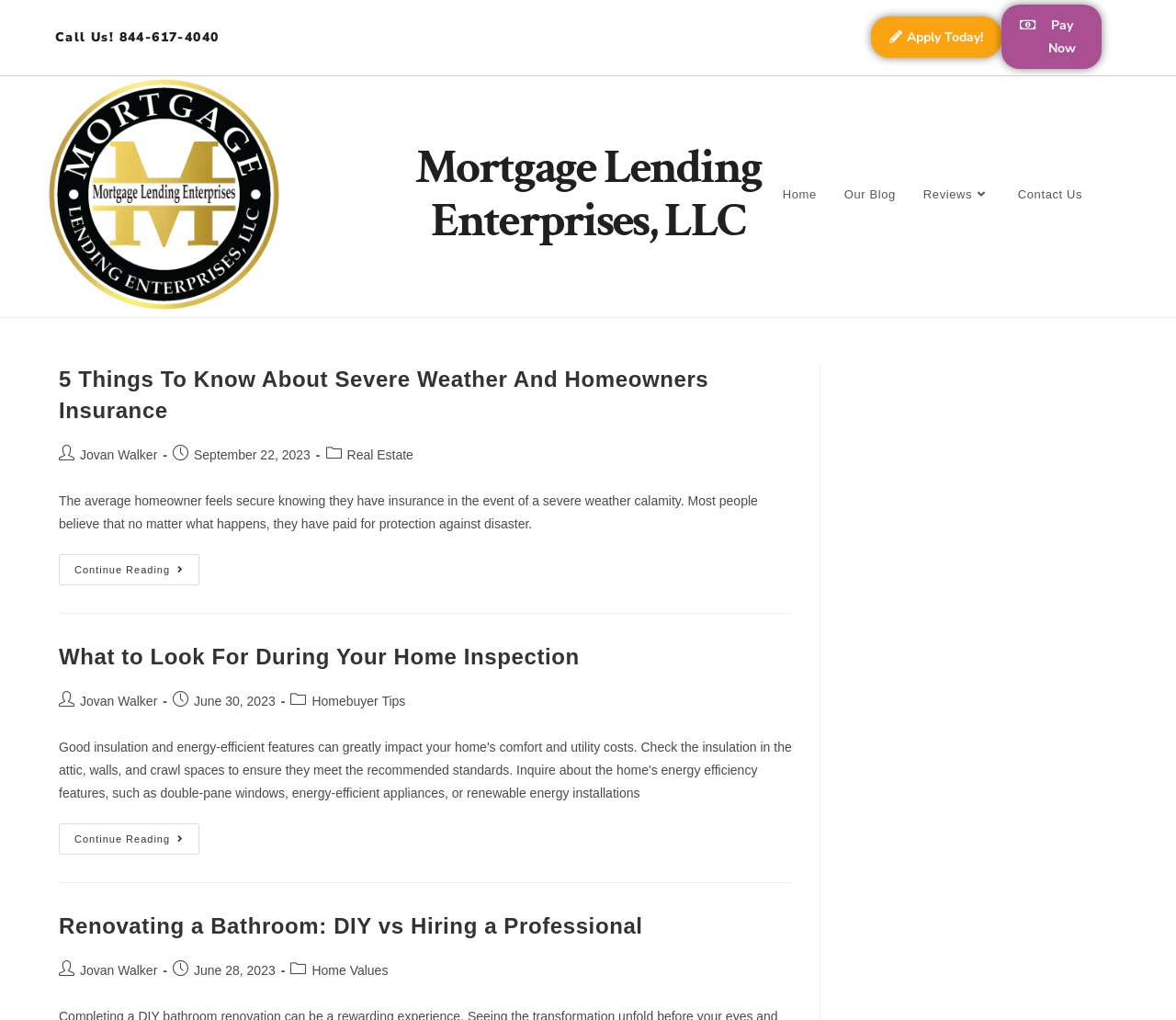Locate the bounding box coordinates of the element to click to perform the following action: 'Visit the home page'. The coordinates should be given as four float values between 0 and 1, in the form of [left, top, right, bottom].

[0.654, 0.158, 0.706, 0.224]